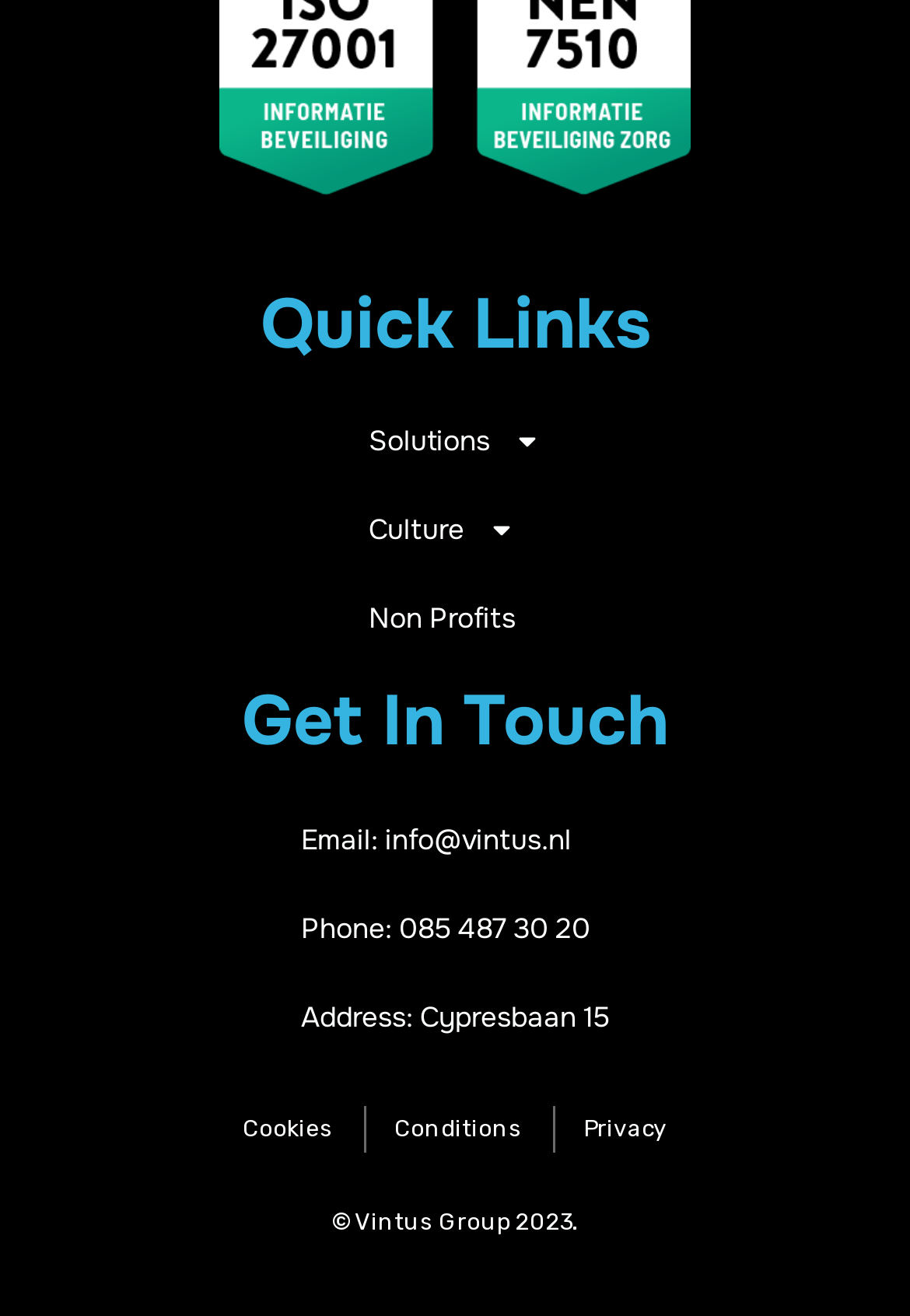Please indicate the bounding box coordinates of the element's region to be clicked to achieve the instruction: "View Culture". Provide the coordinates as four float numbers between 0 and 1, i.e., [left, top, right, bottom].

[0.405, 0.387, 0.595, 0.419]